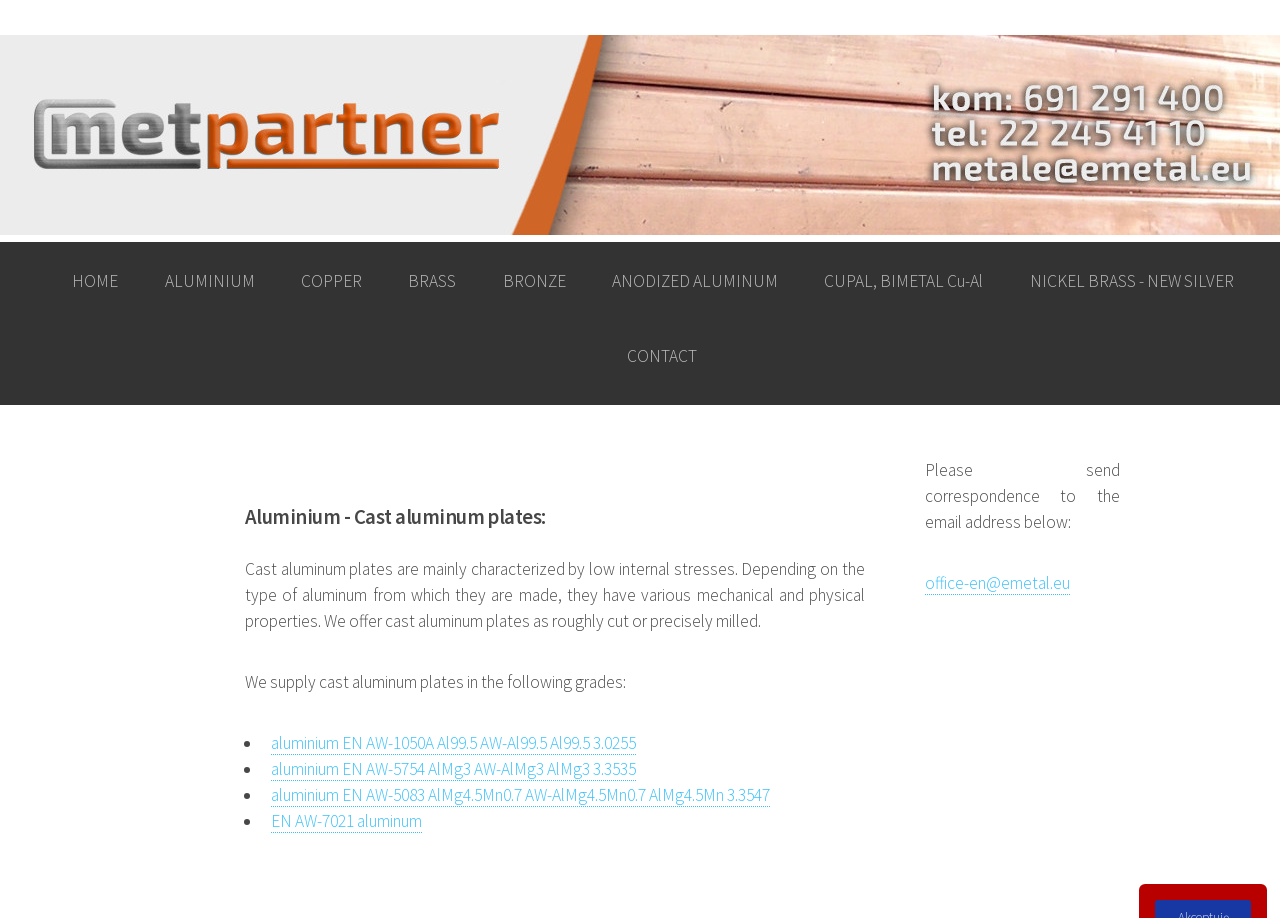Identify the bounding box coordinates of the clickable section necessary to follow the following instruction: "learn about anodized aluminum". The coordinates should be presented as four float numbers from 0 to 1, i.e., [left, top, right, bottom].

[0.471, 0.263, 0.615, 0.345]